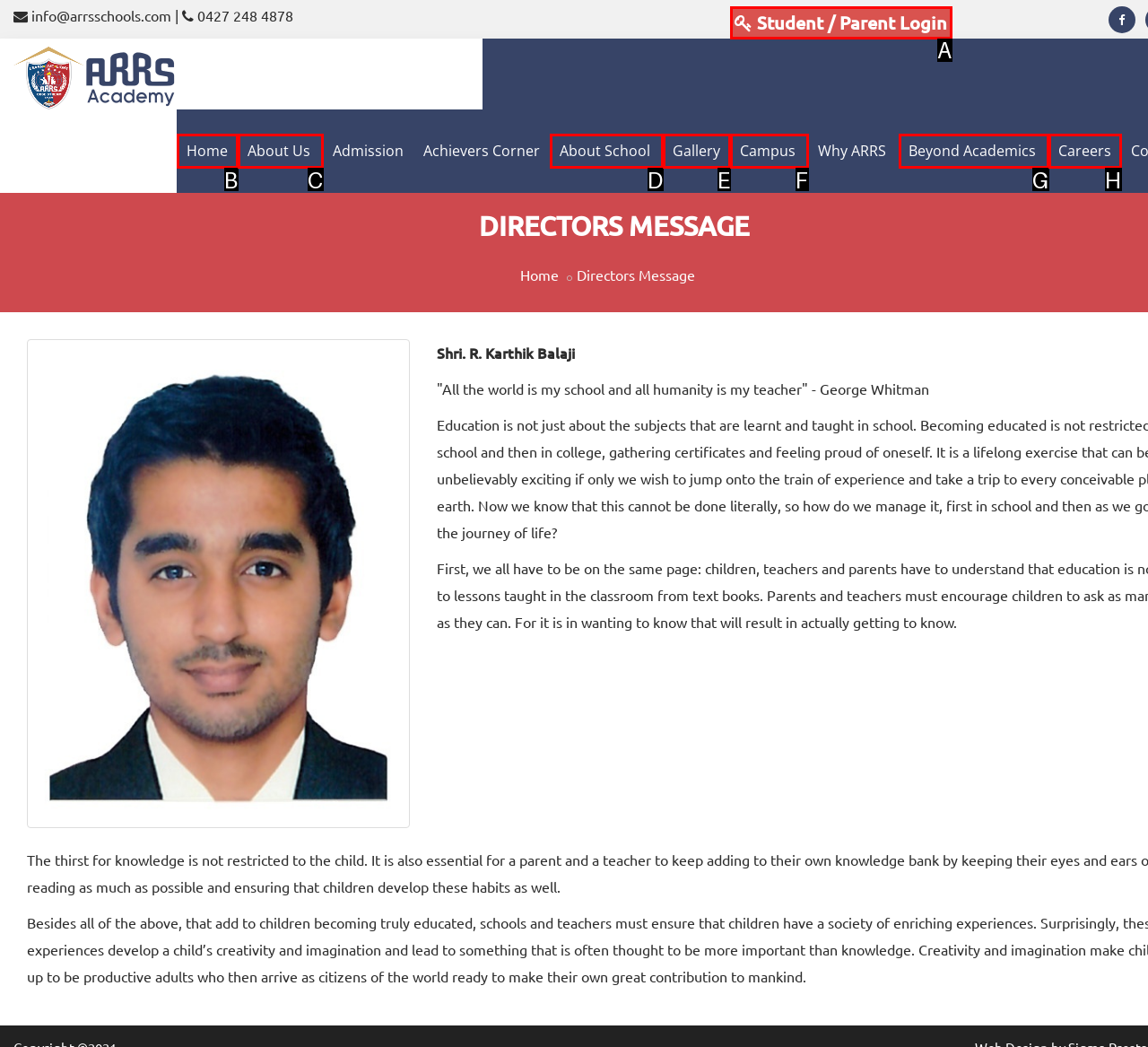Given the description: Beyond academics, select the HTML element that matches it best. Reply with the letter of the chosen option directly.

G